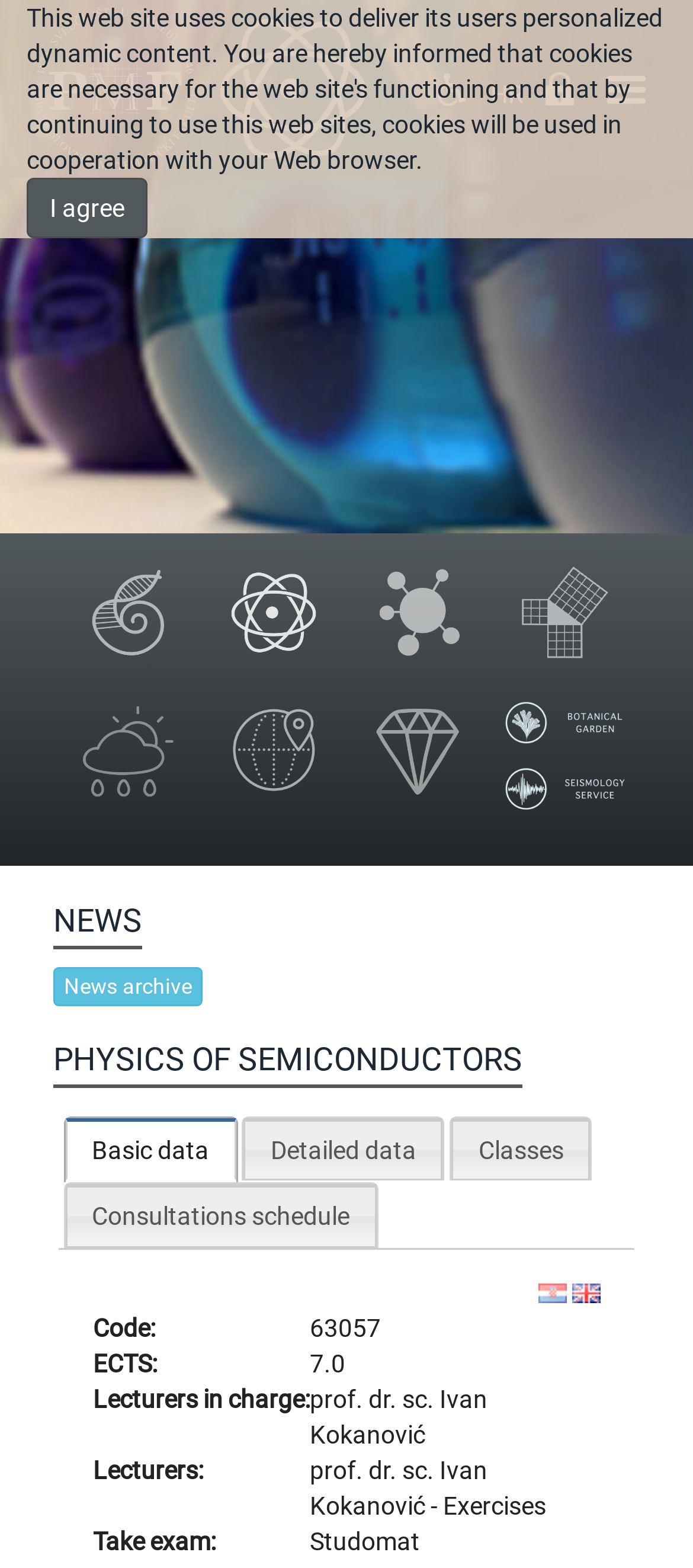Give a one-word or short-phrase answer to the following question: 
Who is the lecturer in charge?

Ivan Kokanović